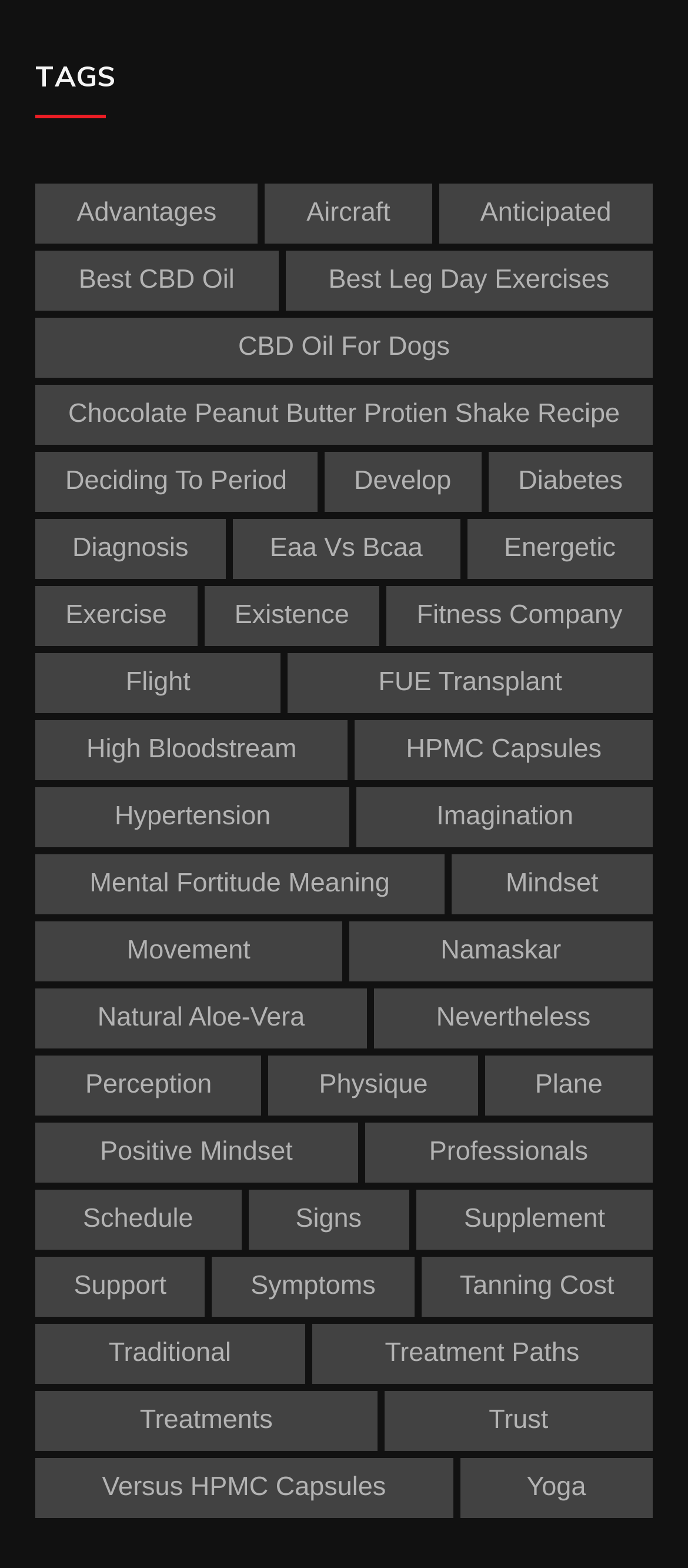Please find the bounding box coordinates (top-left x, top-left y, bottom-right x, bottom-right y) in the screenshot for the UI element described as follows: support

[0.051, 0.801, 0.298, 0.839]